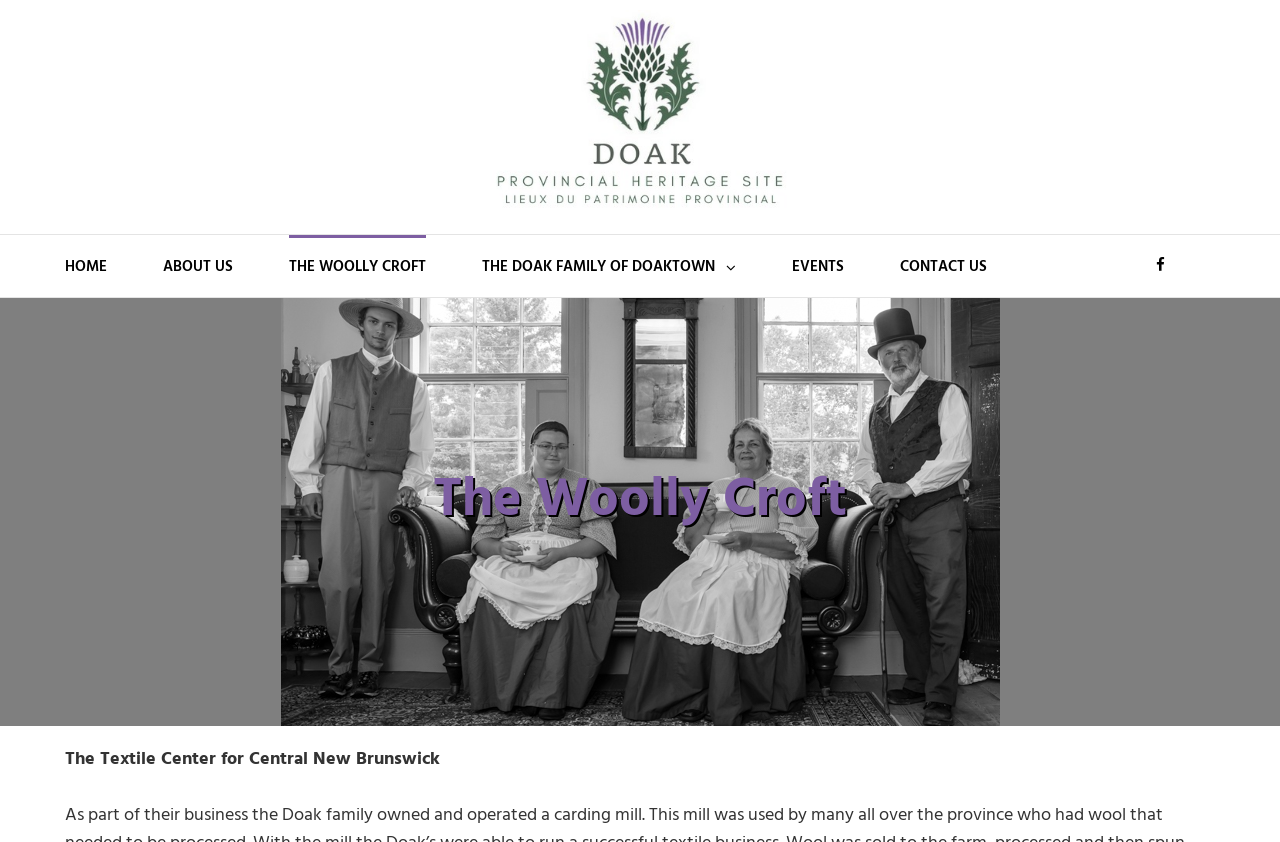Based on the element description Facebook, identify the bounding box of the UI element in the given webpage screenshot. The coordinates should be in the format (top-left x, top-left y, bottom-right x, bottom-right y) and must be between 0 and 1.

[0.894, 0.279, 0.92, 0.352]